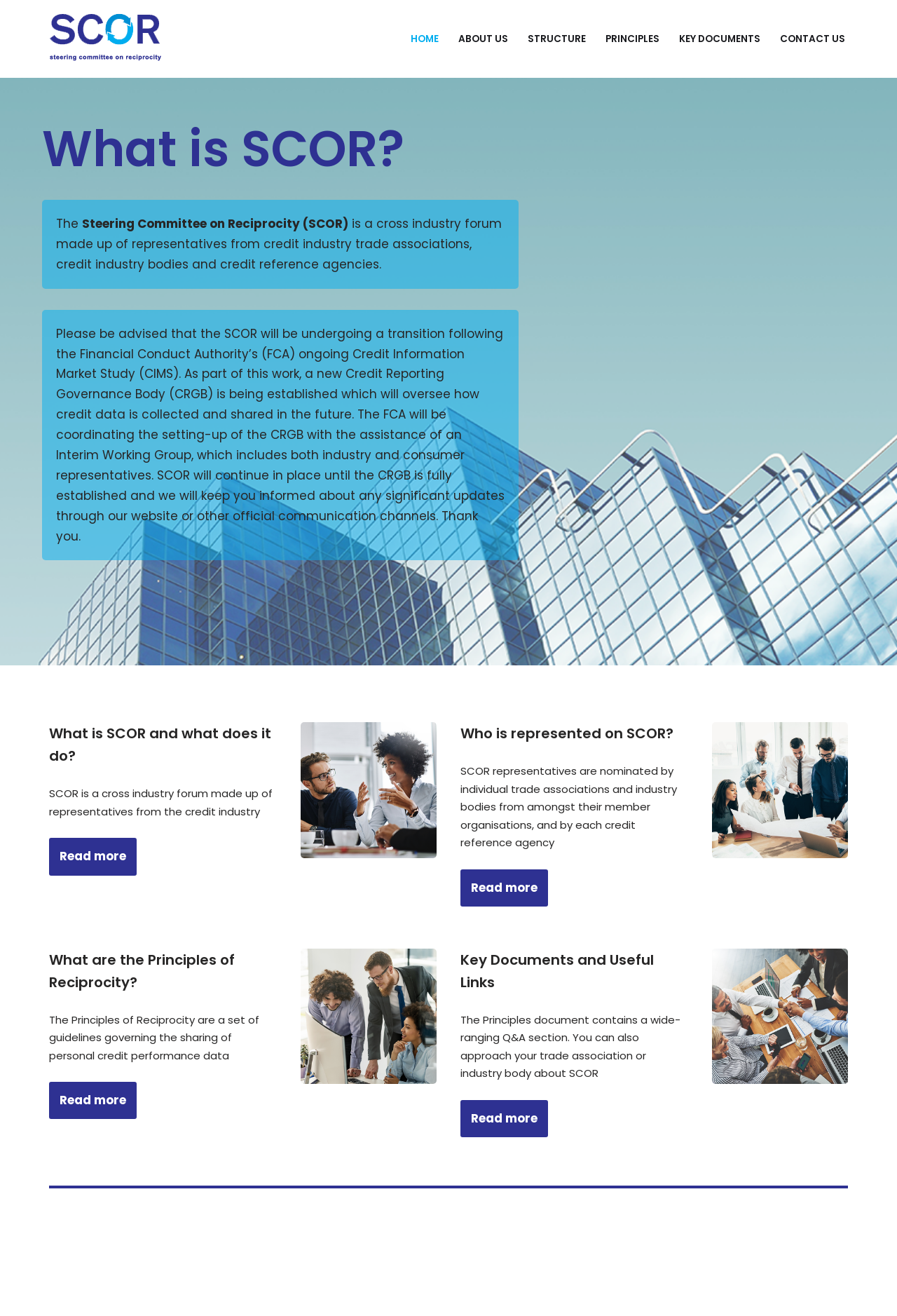Create a detailed summary of the webpage's content and design.

The webpage is about SCOR Online, which stands for the Steering Committee on Reciprocity. At the top-left corner, there is a "Skip to content" link. Next to it, the website's title "SCOR Online The Steering Committee on Reciprocity" is displayed. 

On the top-right side, there is a primary navigation menu with seven links: "HOME", "ABOUT US", "STRUCTURE", "PRINCIPLES", "KEY DOCUMENTS", and "CONTACT US". 

Below the navigation menu, there is a heading "What is SCOR?" followed by a paragraph of text explaining that SCOR is a cross-industry forum made up of representatives from credit industry trade associations, credit industry bodies, and credit reference agencies. 

Further down, there are three sections with headings "What is SCOR and what does it do?", "Who is represented on SCOR?", and "What are the Principles of Reciprocity?". Each section has a brief description and a "Read more" link. There are also three figures, likely images, placed alongside these sections. 

Another section is titled "Key Documents and Useful Links" with a brief description and a "Read more" link. At the bottom of the page, there is a horizontal separator line.